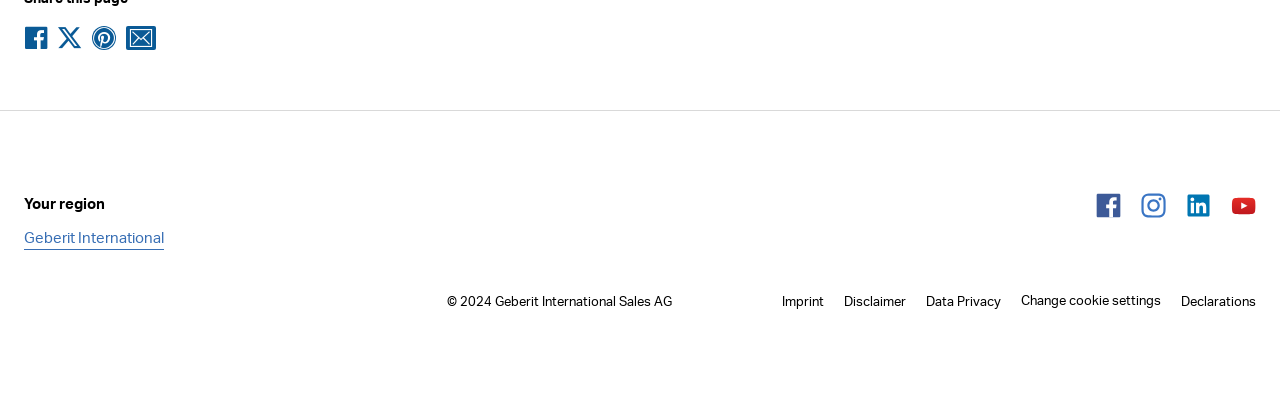Find the bounding box coordinates for the UI element whose description is: "Geberit International". The coordinates should be four float numbers between 0 and 1, in the format [left, top, right, bottom].

[0.019, 0.55, 0.128, 0.606]